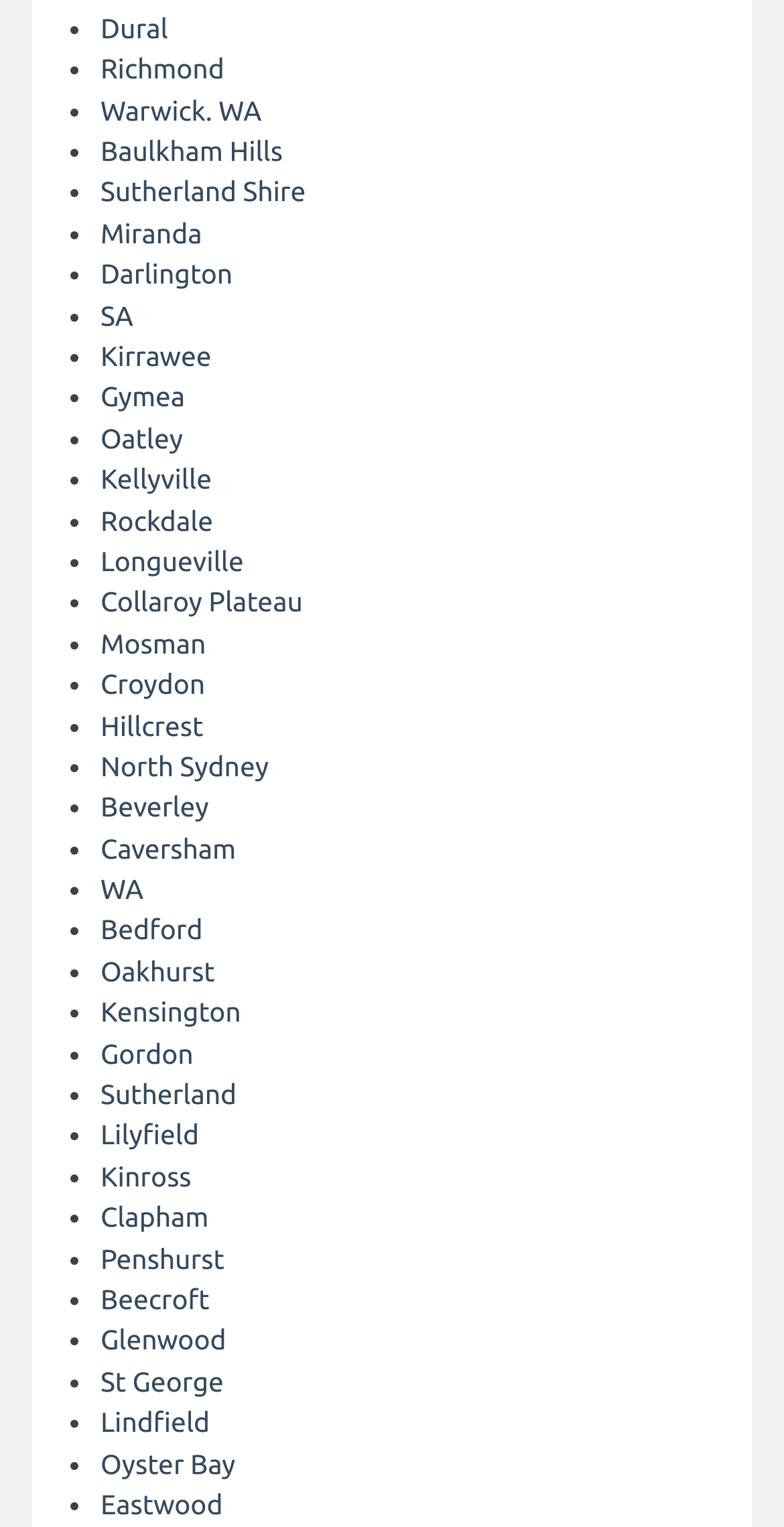Is there a search bar to filter locations?
Answer the question based on the image using a single word or a brief phrase.

No